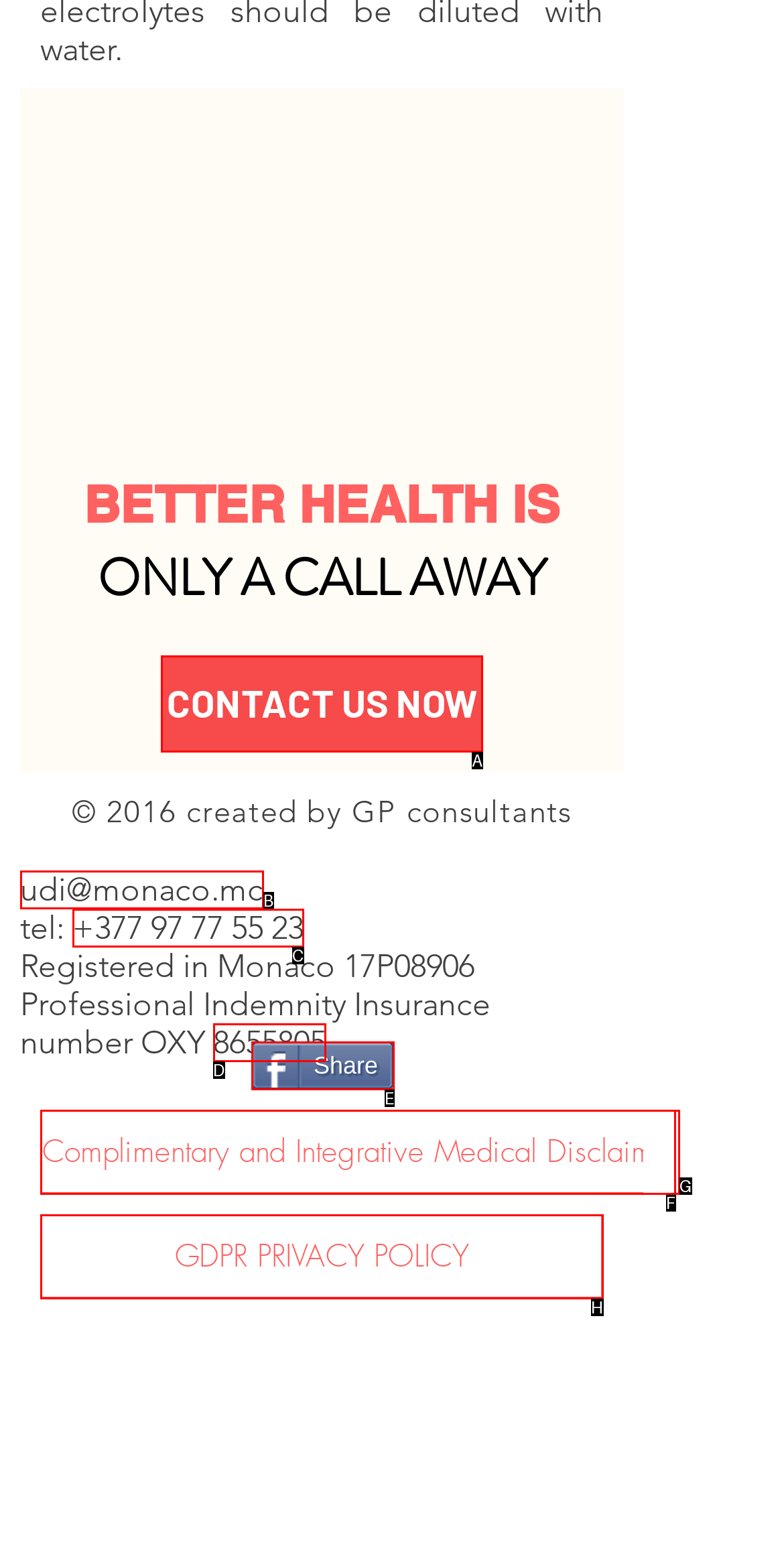Given the element description: udi@monaco.mc, choose the HTML element that aligns with it. Indicate your choice with the corresponding letter.

B